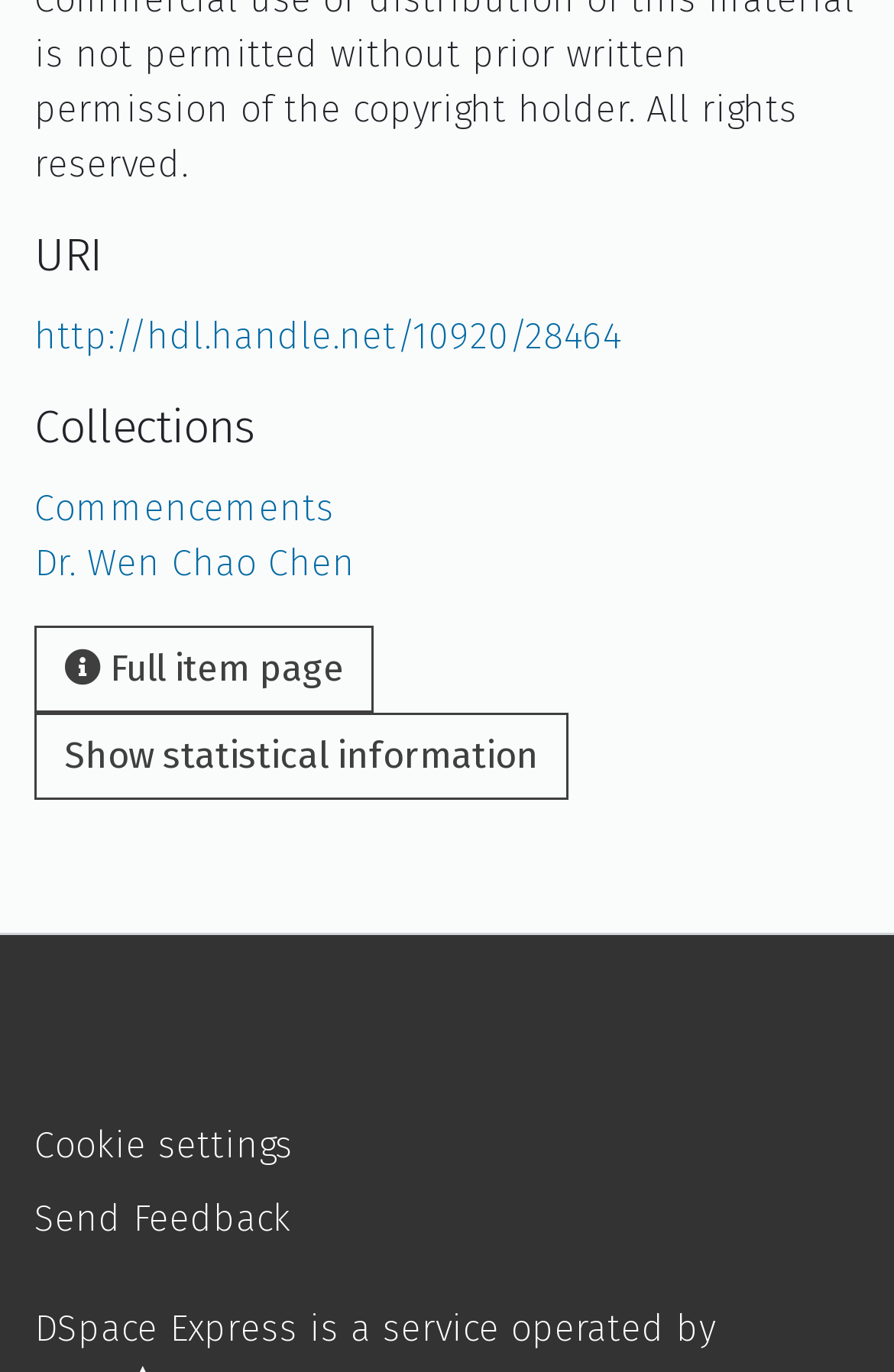What is the URI of the current item?
Could you give a comprehensive explanation in response to this question?

The URI of the current item can be found in the link element with the text 'http://hdl.handle.net/10920/28464' which is located at the top of the page.